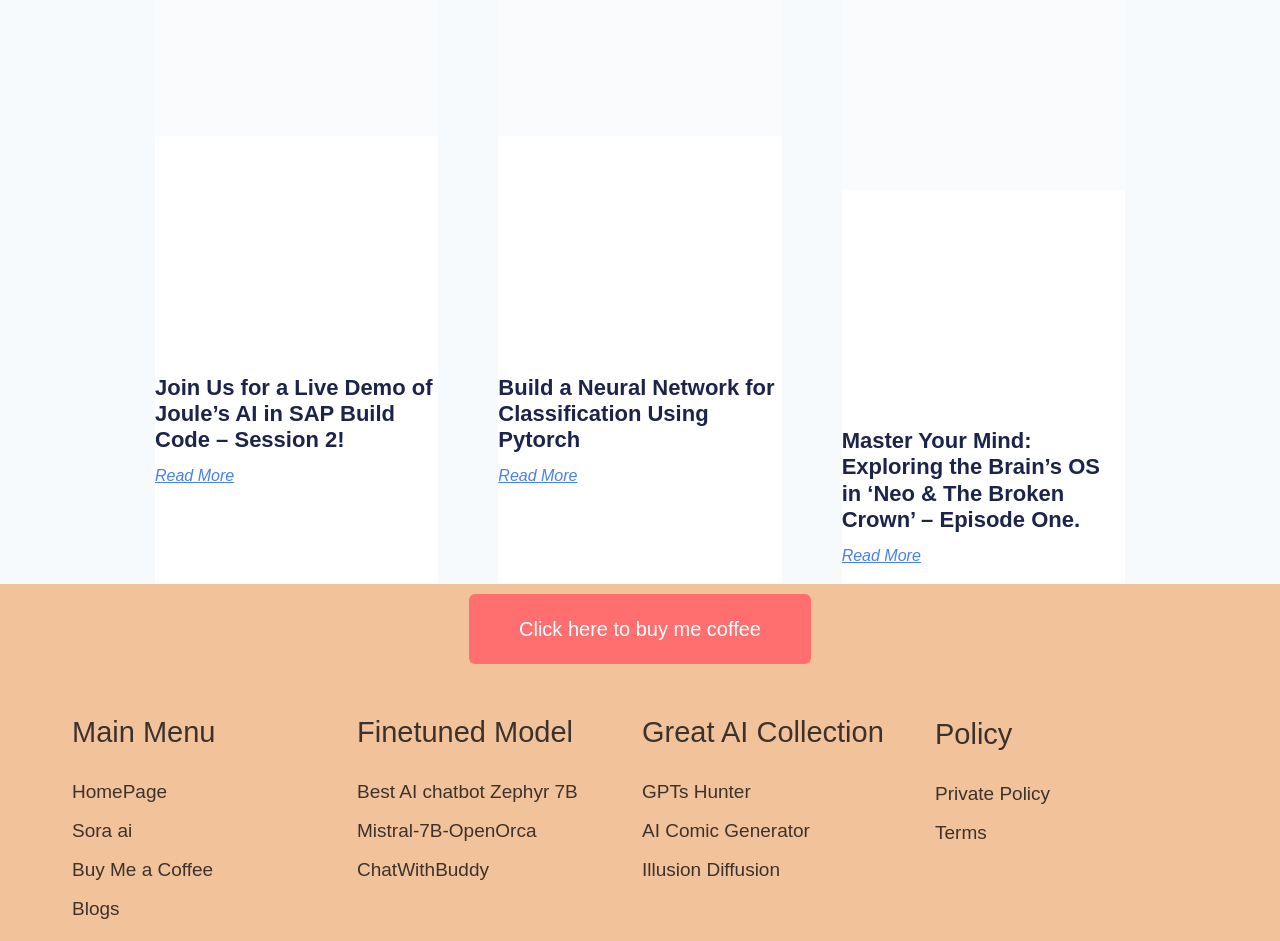Provide the bounding box coordinates of the area you need to click to execute the following instruction: "Buy me a coffee".

[0.366, 0.631, 0.634, 0.705]